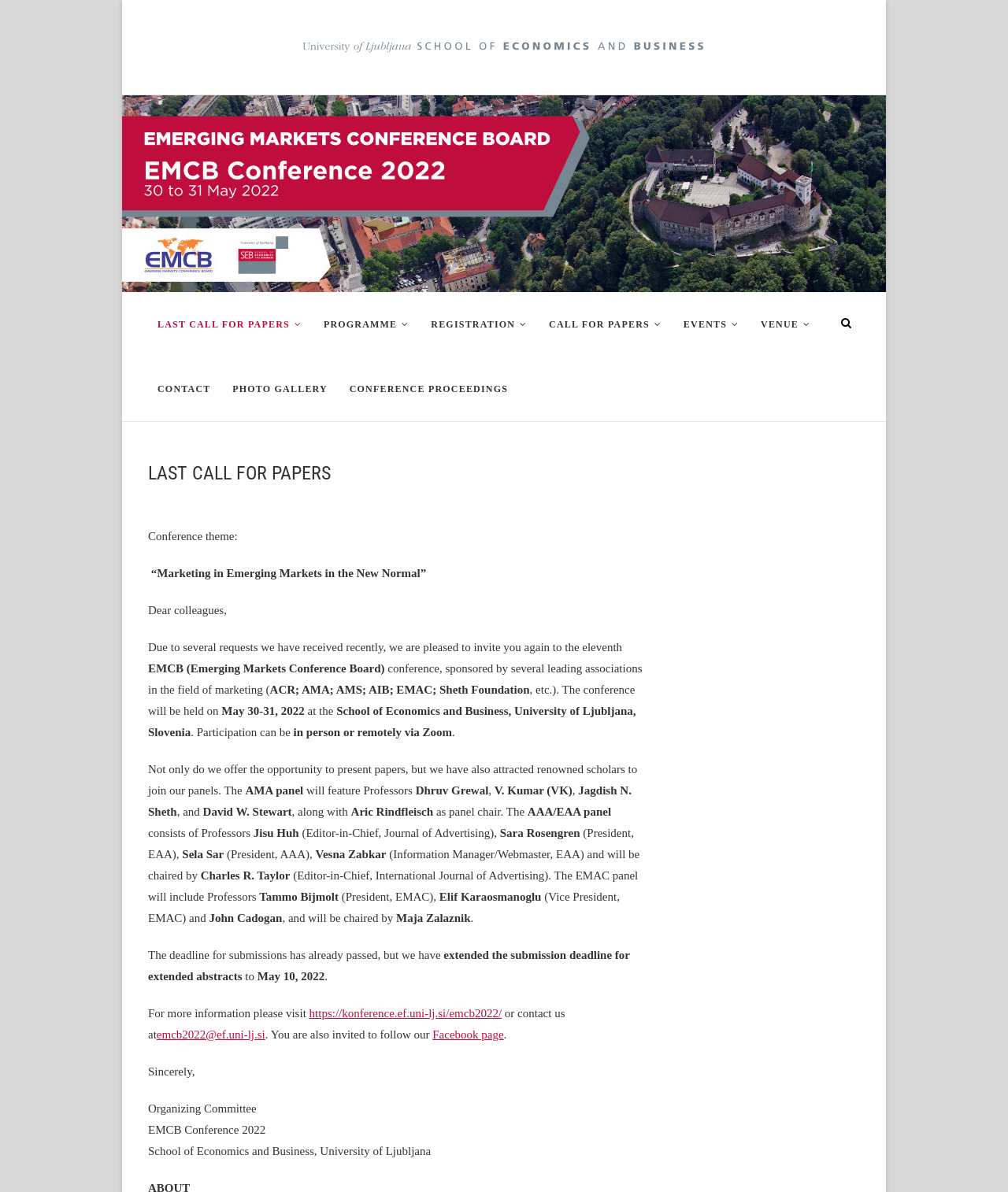Please mark the clickable region by giving the bounding box coordinates needed to complete this instruction: "Click on the 'https://konference.ef.uni-lj.si/emcb2022/' link".

[0.307, 0.845, 0.498, 0.855]